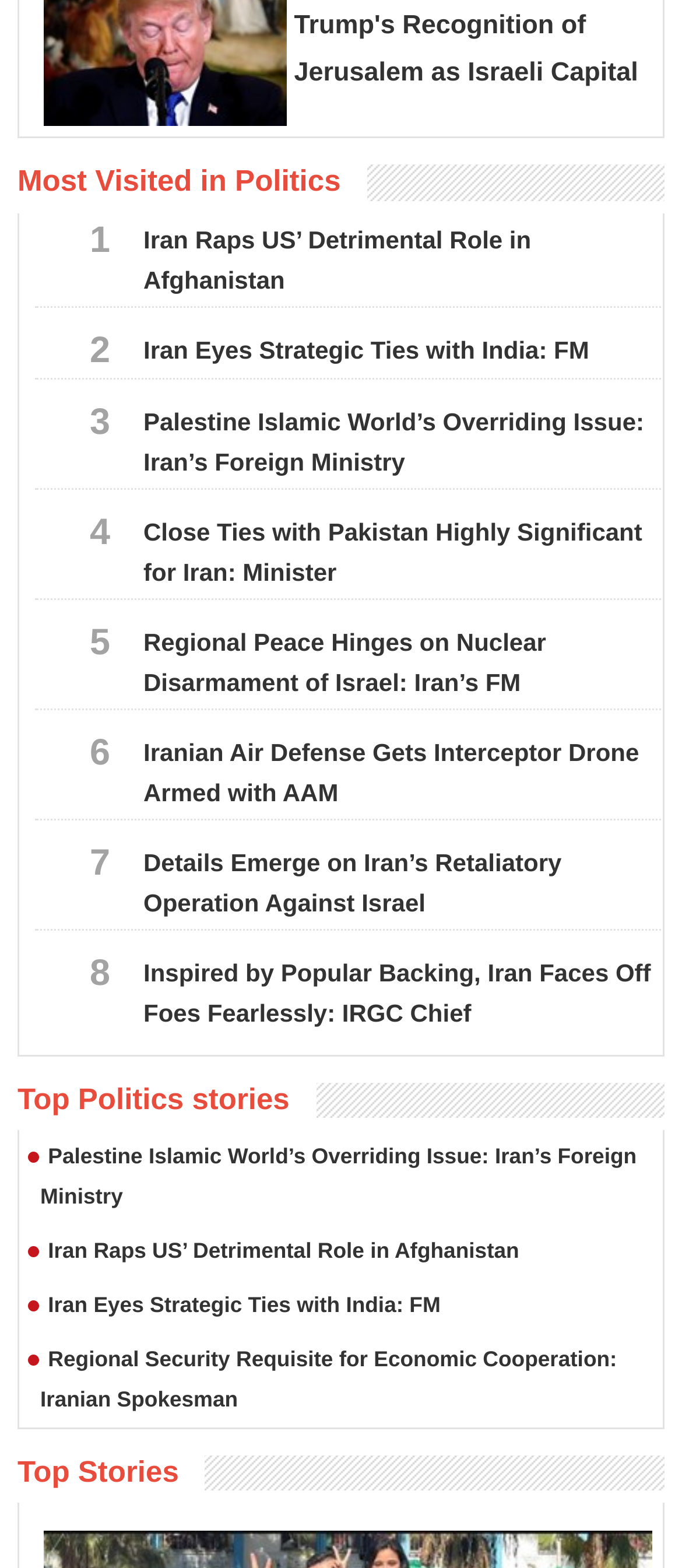Find the bounding box coordinates for the HTML element specified by: "Most Visited in Politics".

[0.026, 0.105, 0.538, 0.128]